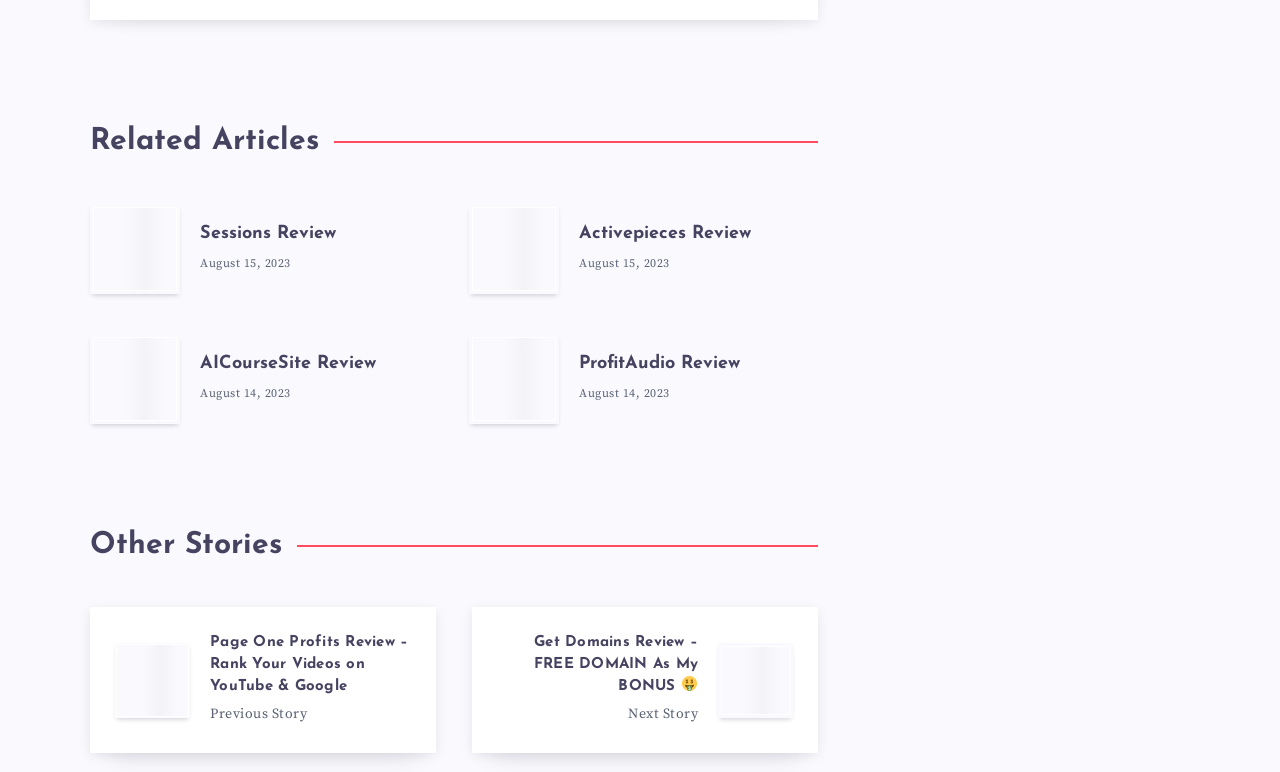Please find the bounding box coordinates of the section that needs to be clicked to achieve this instruction: "Go to the 'Related Articles' section".

[0.07, 0.156, 0.639, 0.212]